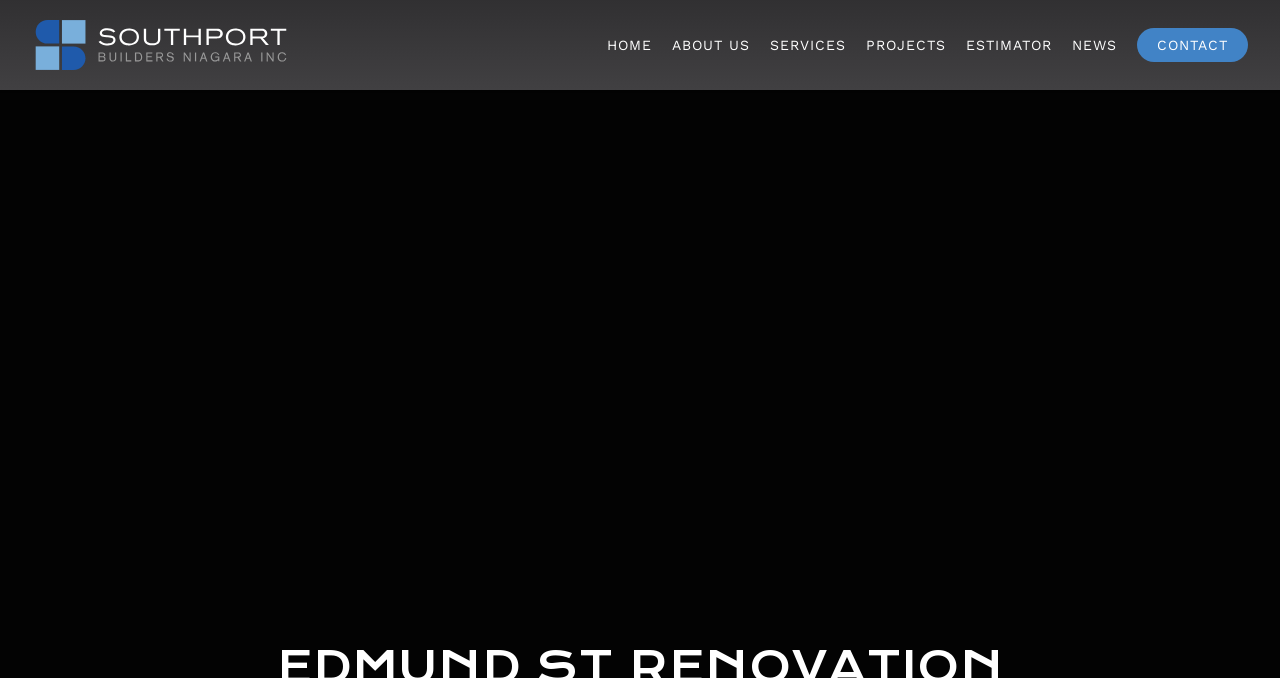Determine the bounding box coordinates (top-left x, top-left y, bottom-right x, bottom-right y) of the UI element described in the following text: Home

[0.466, 0.056, 0.517, 0.077]